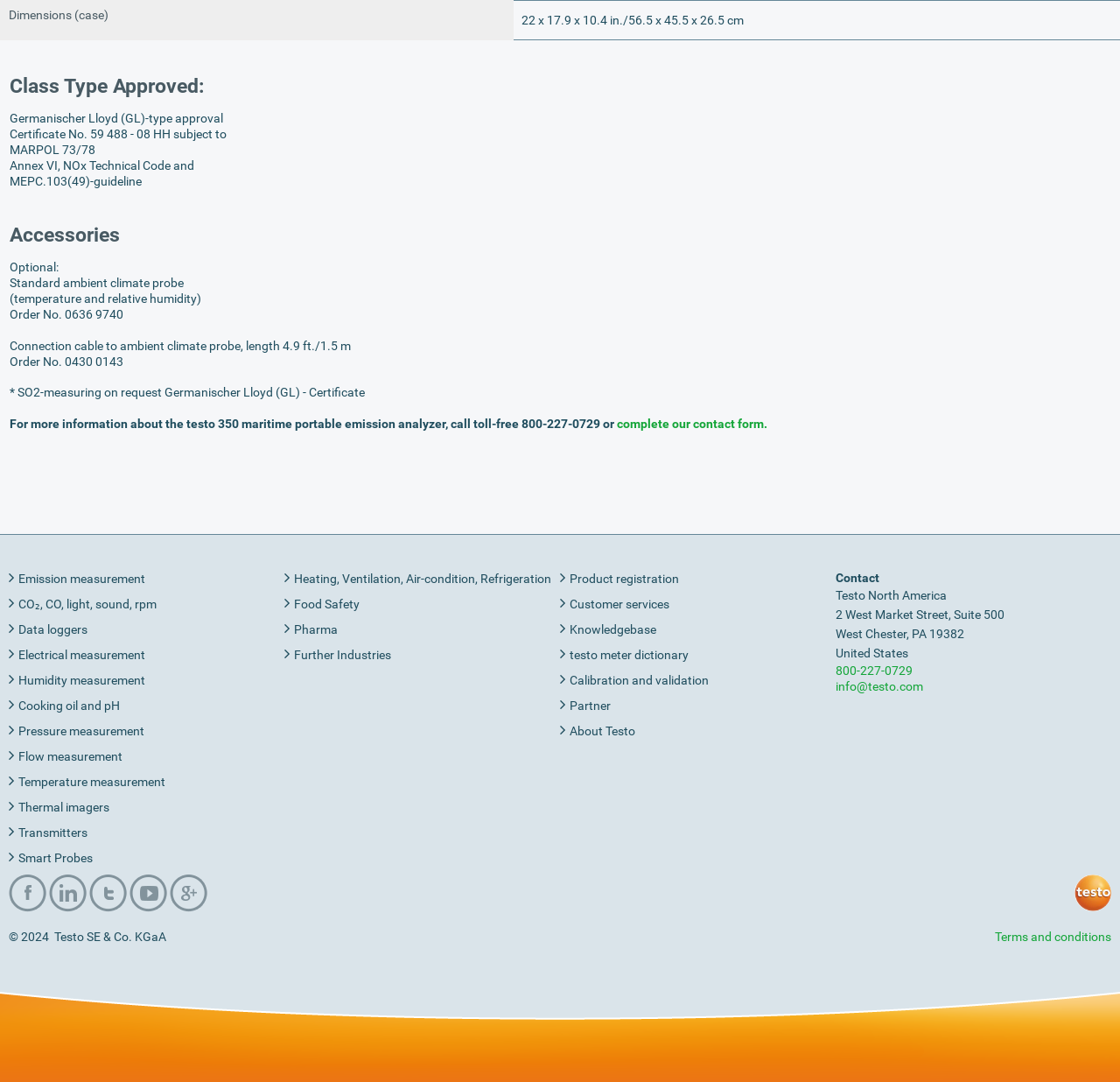Can you provide the bounding box coordinates for the element that should be clicked to implement the instruction: "View 'Emission measurement'"?

[0.008, 0.527, 0.254, 0.542]